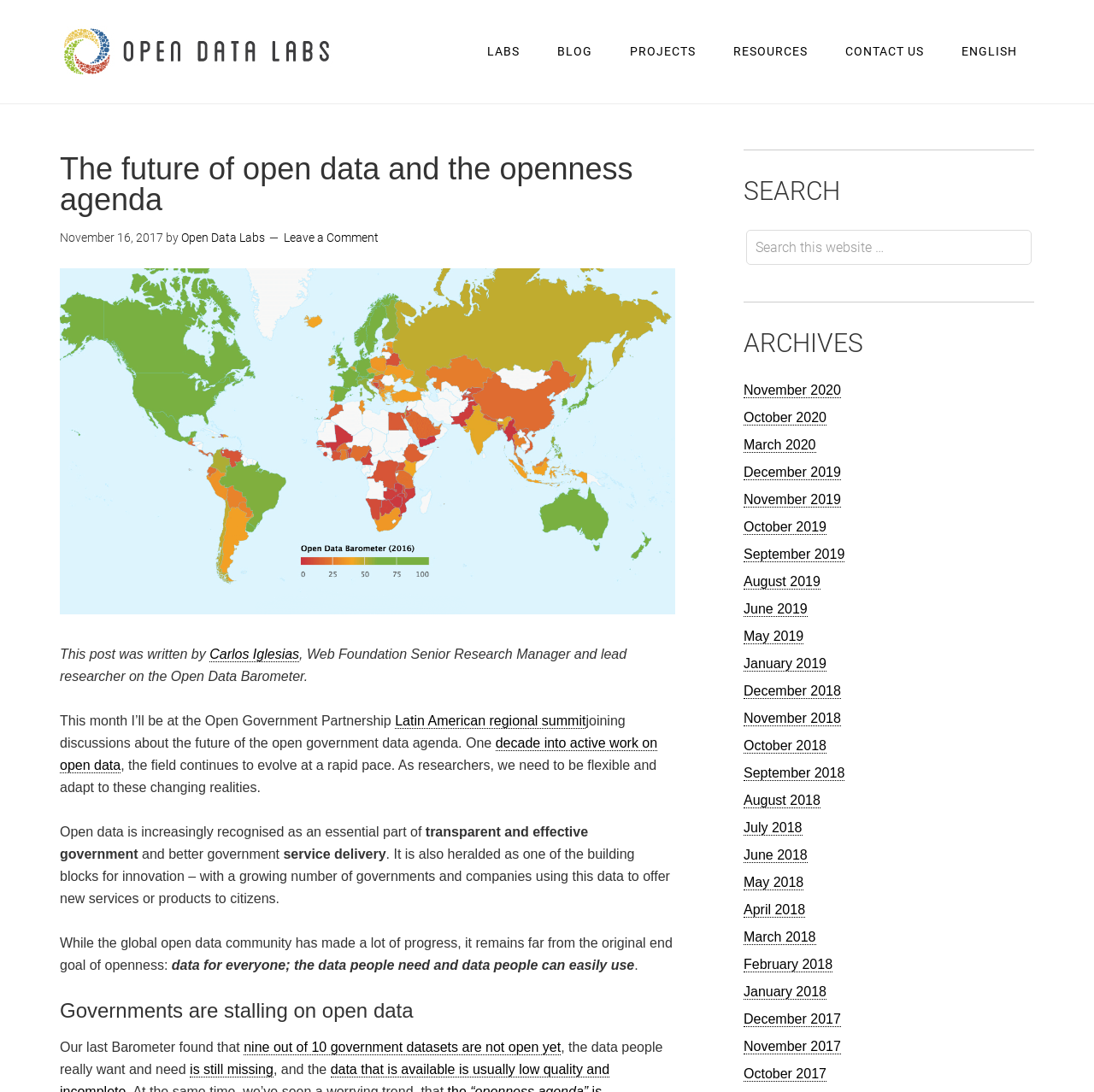Generate the text of the webpage's primary heading.

The future of open data and the openness agenda